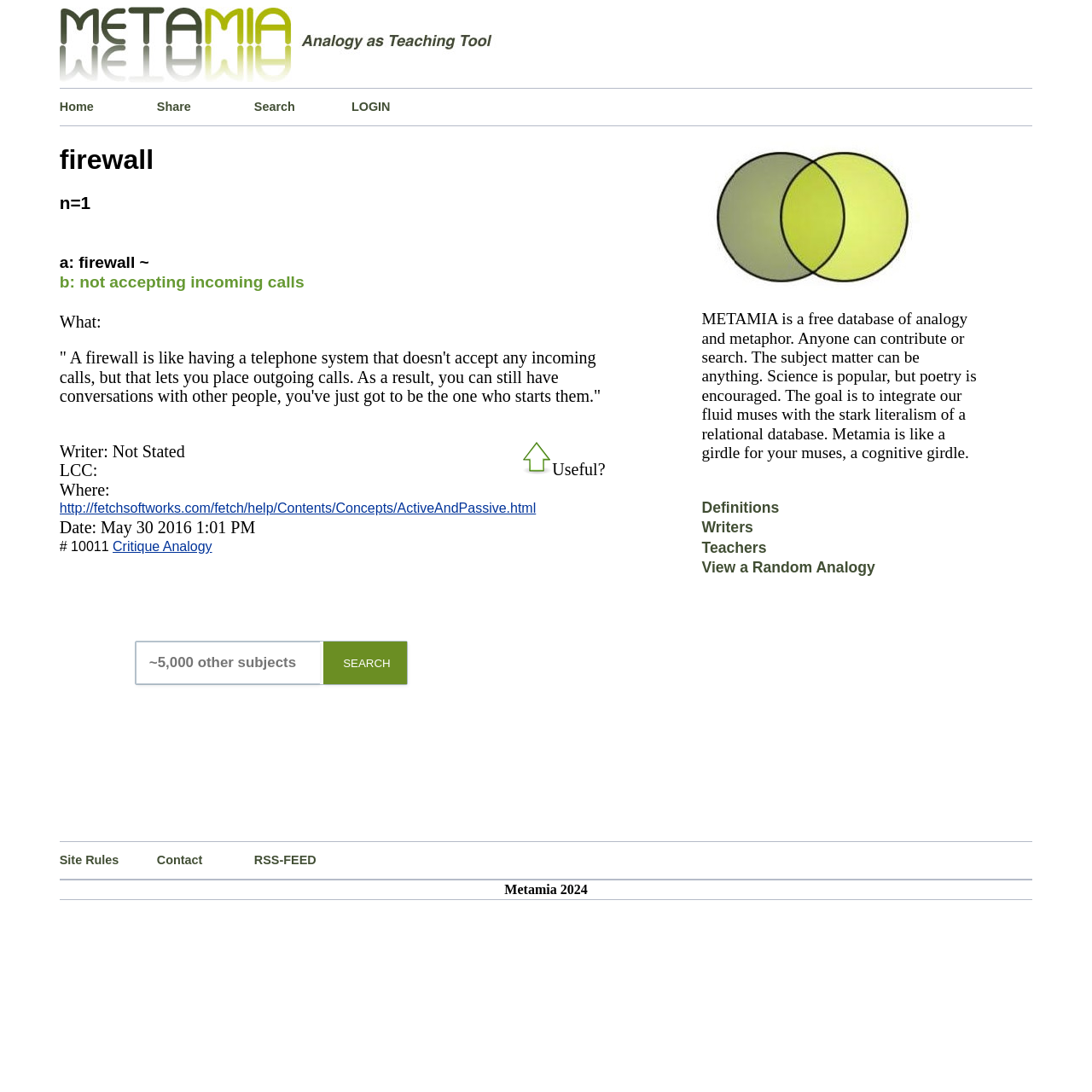Please locate the bounding box coordinates of the element's region that needs to be clicked to follow the instruction: "View a random analogy". The bounding box coordinates should be provided as four float numbers between 0 and 1, i.e., [left, top, right, bottom].

[0.643, 0.512, 0.801, 0.539]